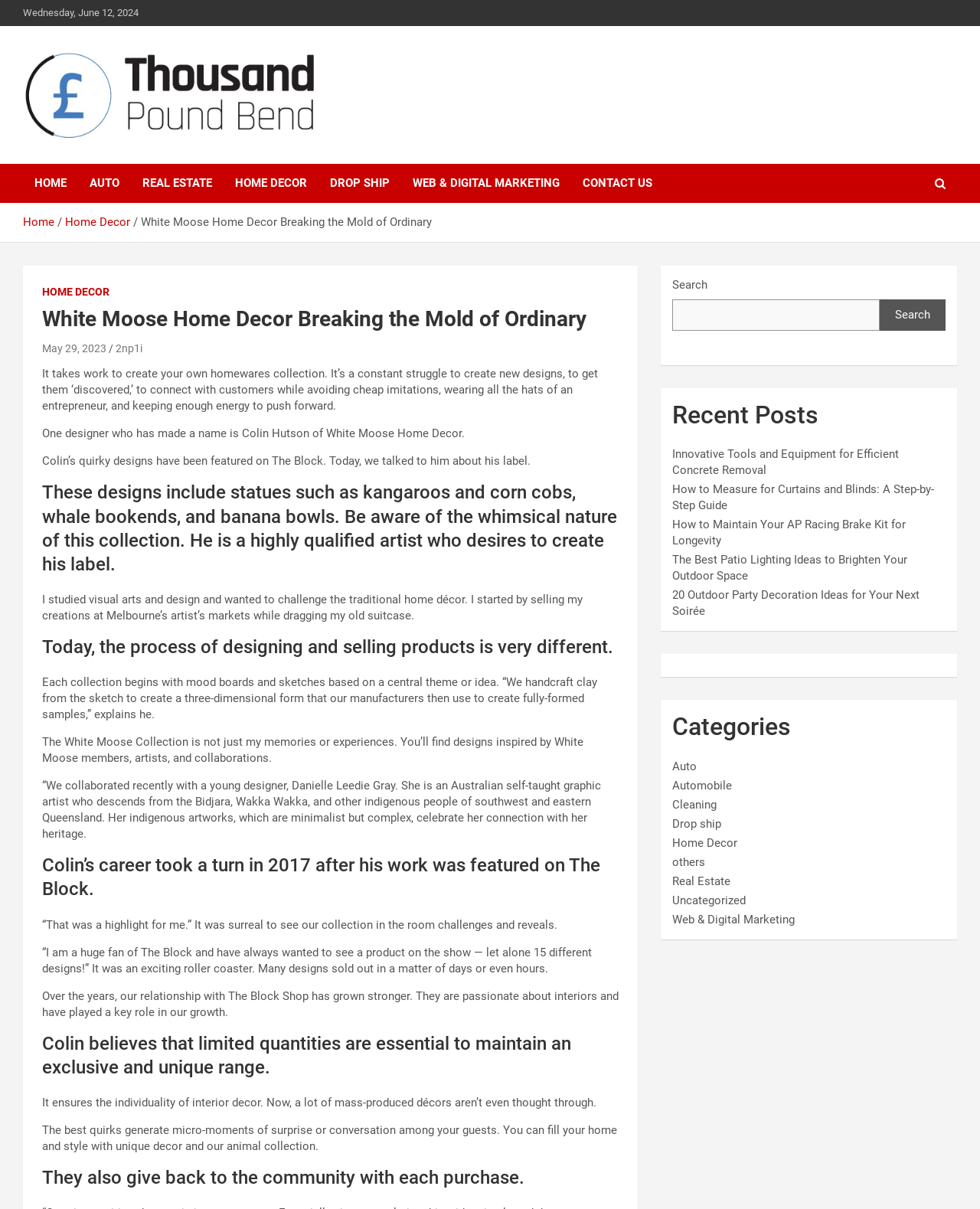Identify the bounding box coordinates of the specific part of the webpage to click to complete this instruction: "Search for something".

[0.686, 0.247, 0.898, 0.273]